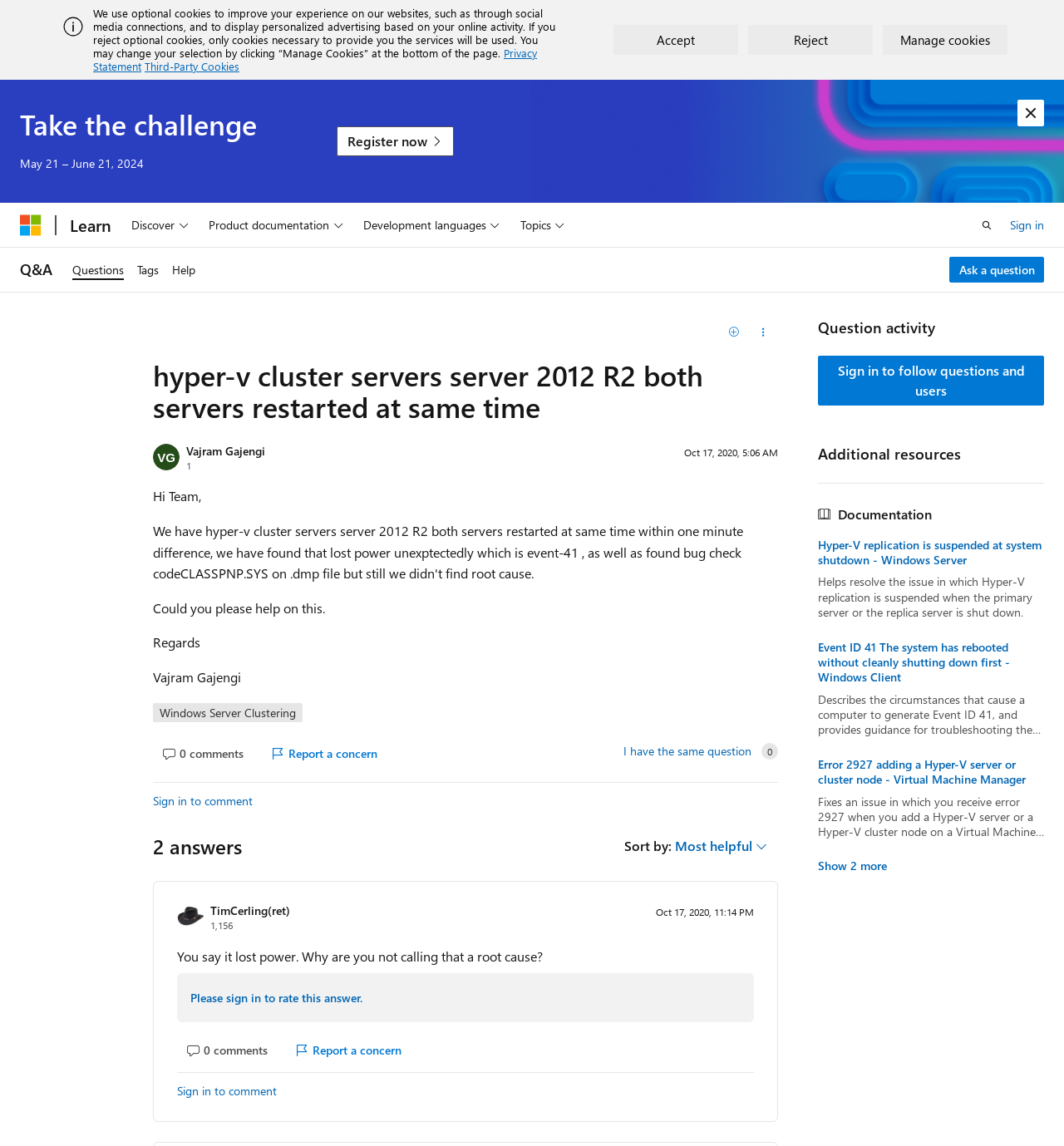Find and provide the bounding box coordinates for the UI element described with: "Sign in to comment".

[0.144, 0.689, 0.238, 0.708]